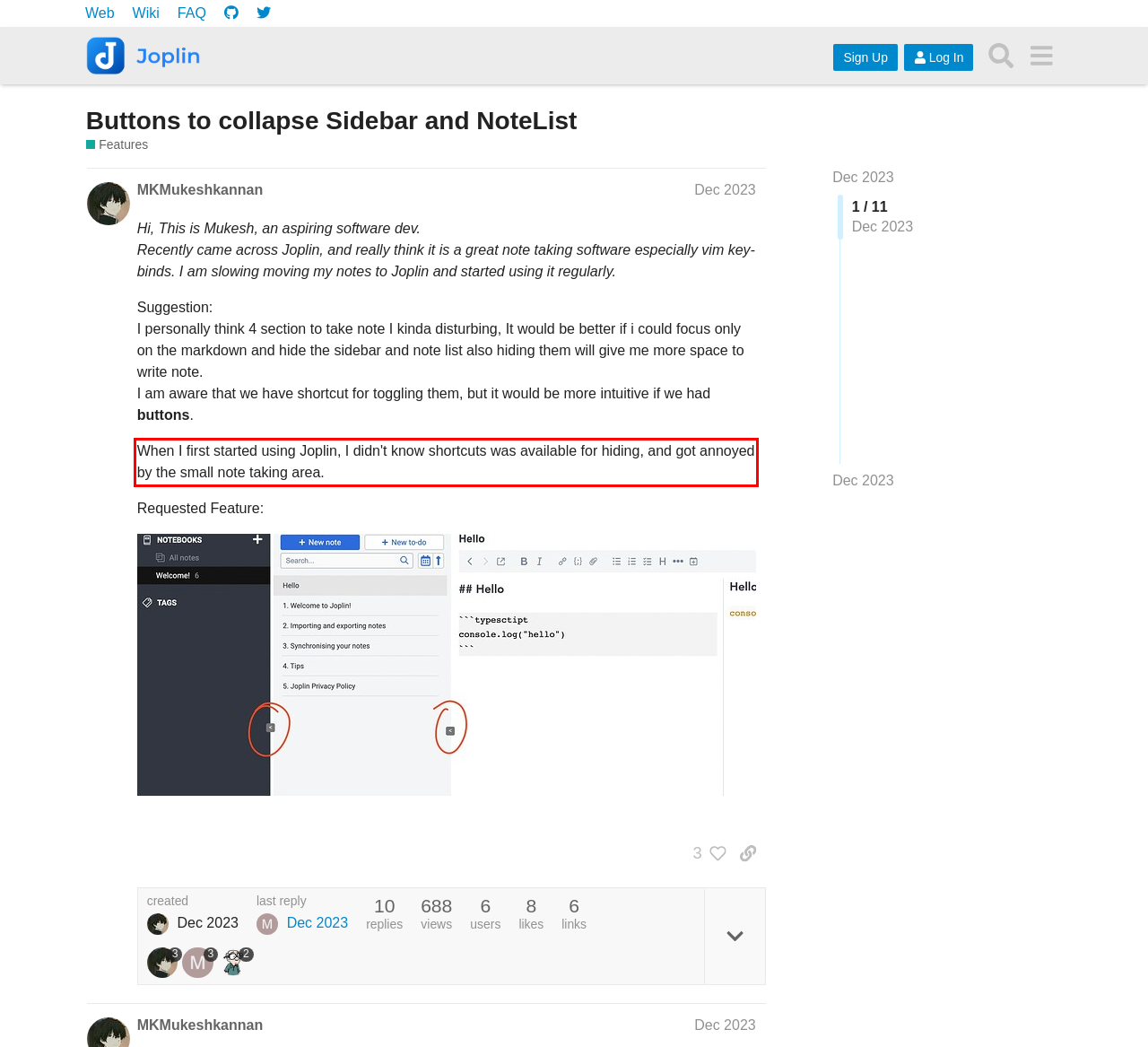Please look at the screenshot provided and find the red bounding box. Extract the text content contained within this bounding box.

When I first started using Joplin, I didn't know shortcuts was available for hiding, and got annoyed by the small note taking area.